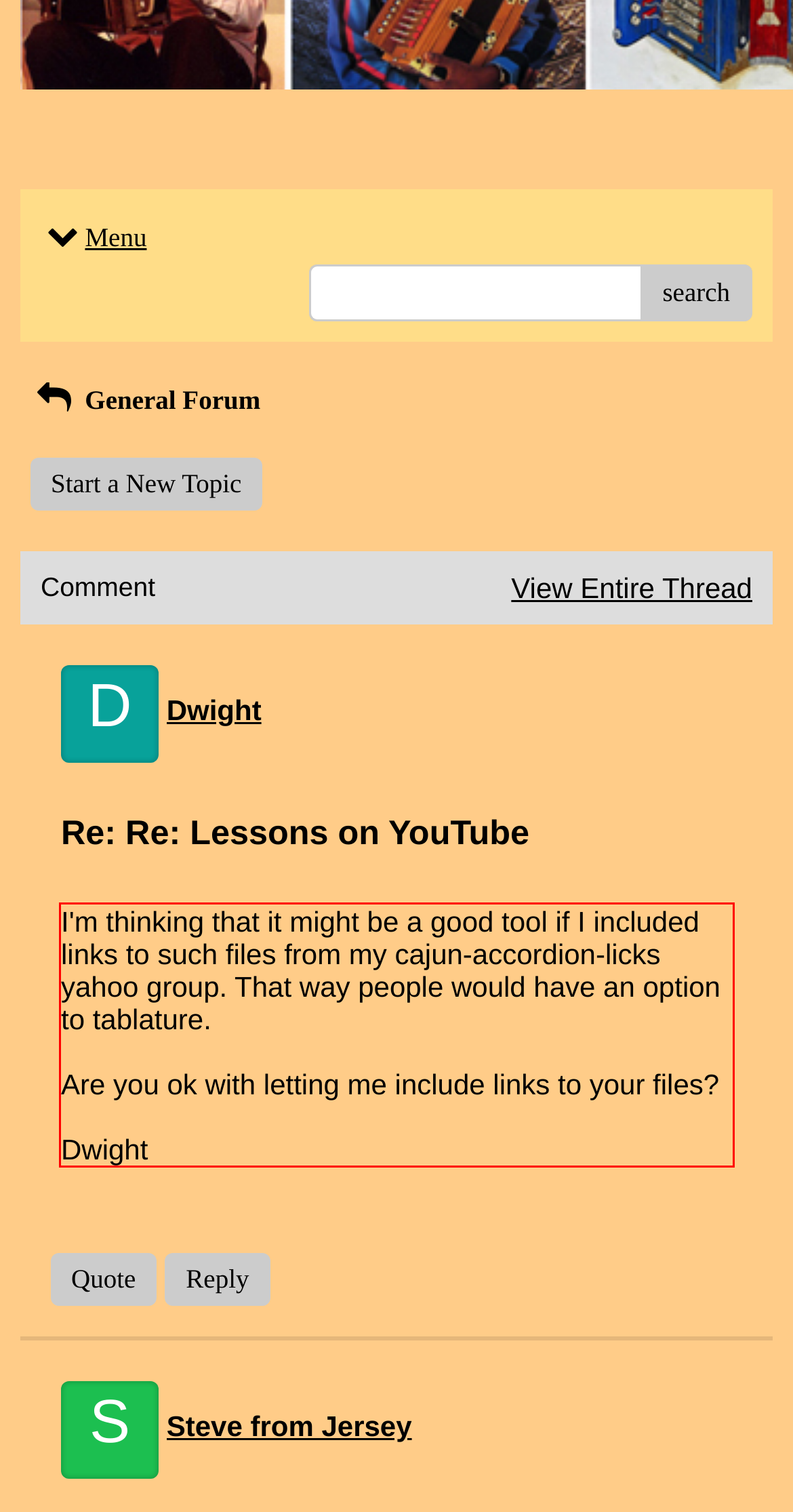Please analyze the screenshot of a webpage and extract the text content within the red bounding box using OCR.

I'm thinking that it might be a good tool if I included links to such files from my cajun-accordion-licks yahoo group. That way people would have an option to tablature. Are you ok with letting me include links to your files? Dwight